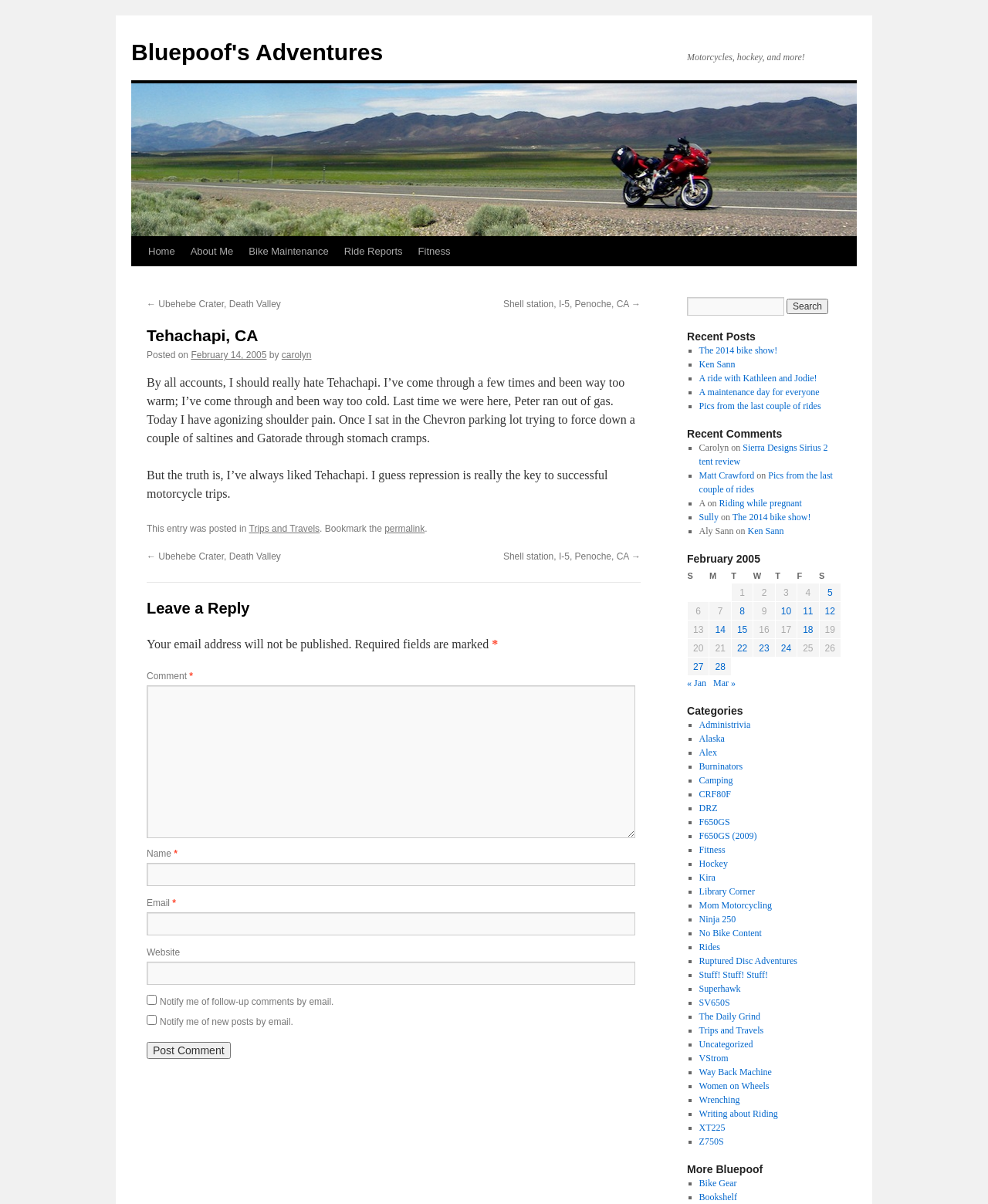Can you find the bounding box coordinates for the element to click on to achieve the instruction: "View recent posts"?

[0.695, 0.274, 0.852, 0.285]